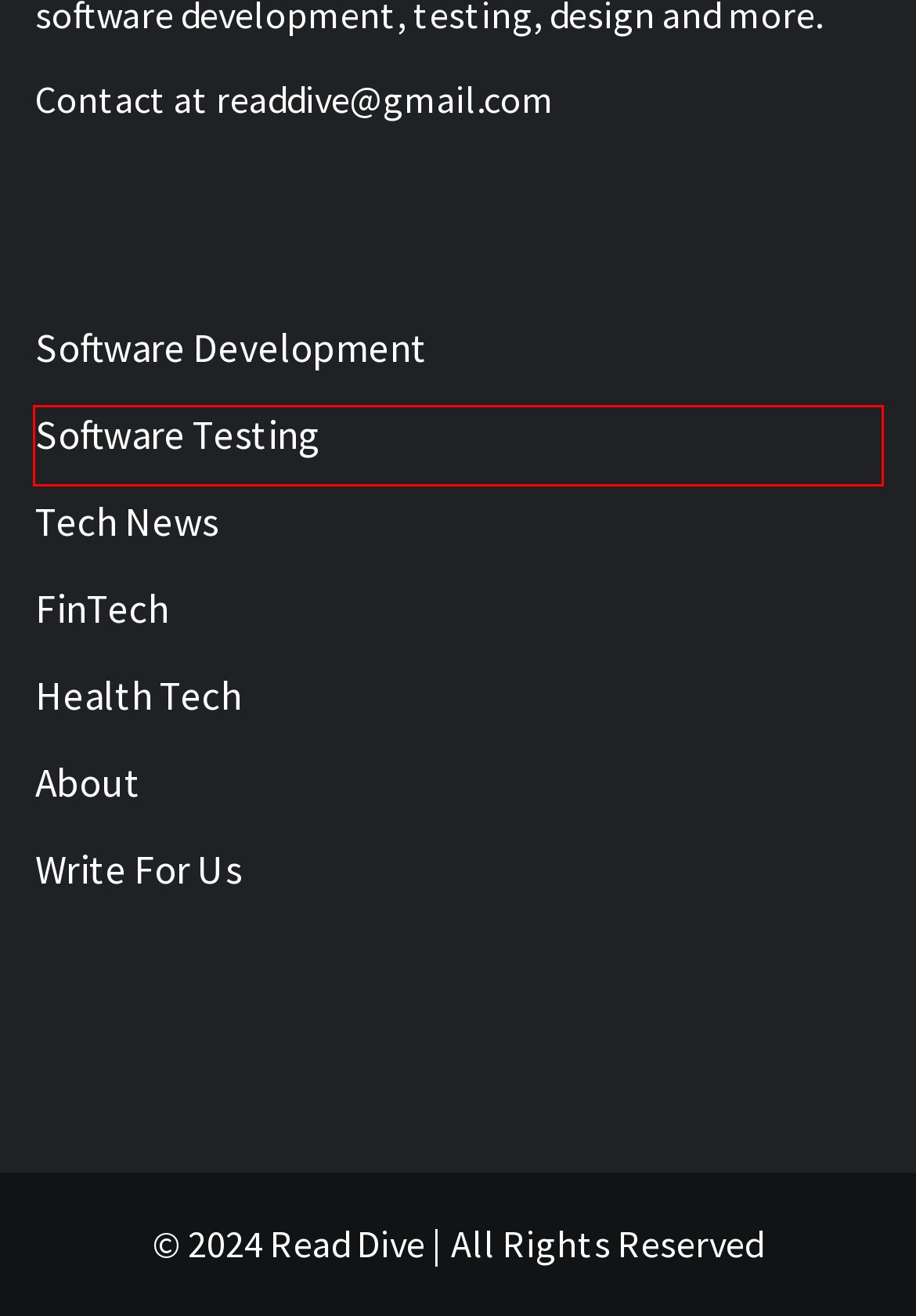Observe the screenshot of a webpage with a red bounding box highlighting an element. Choose the webpage description that accurately reflects the new page after the element within the bounding box is clicked. Here are the candidates:
A. Software Development - Read Dive
B. Software Testing Archives - Read Dive
C. Tech News - Read Dive
D. About - Read Dive
E. Read Dive, Author at Read Dive
F. Health Tech - Read Dive
G. FinTech - Read Dive
H. Write For Us | Submit Guest Post - Read Dive

B